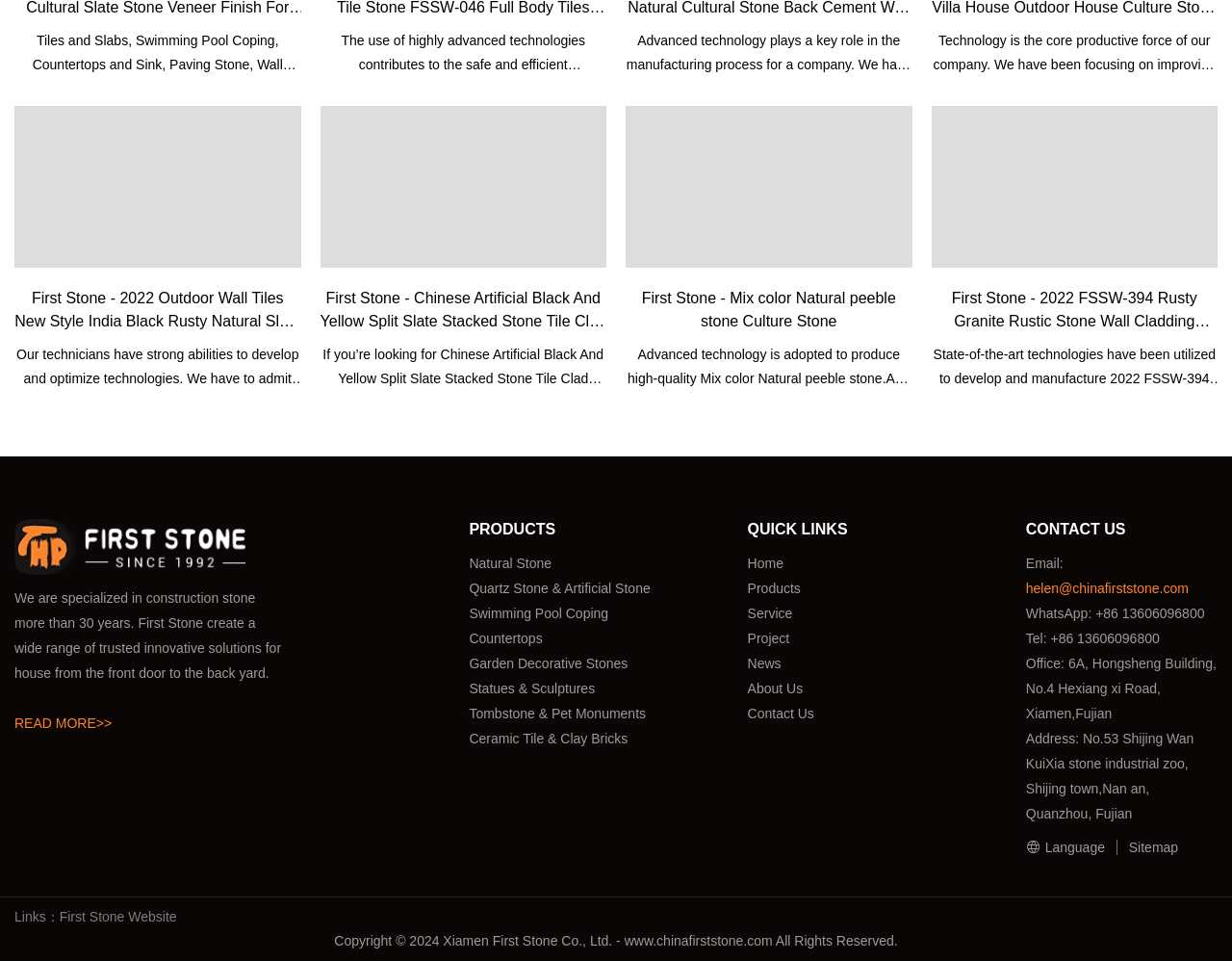Determine the bounding box coordinates of the target area to click to execute the following instruction: "Contact the company via email."

[0.833, 0.605, 0.965, 0.621]